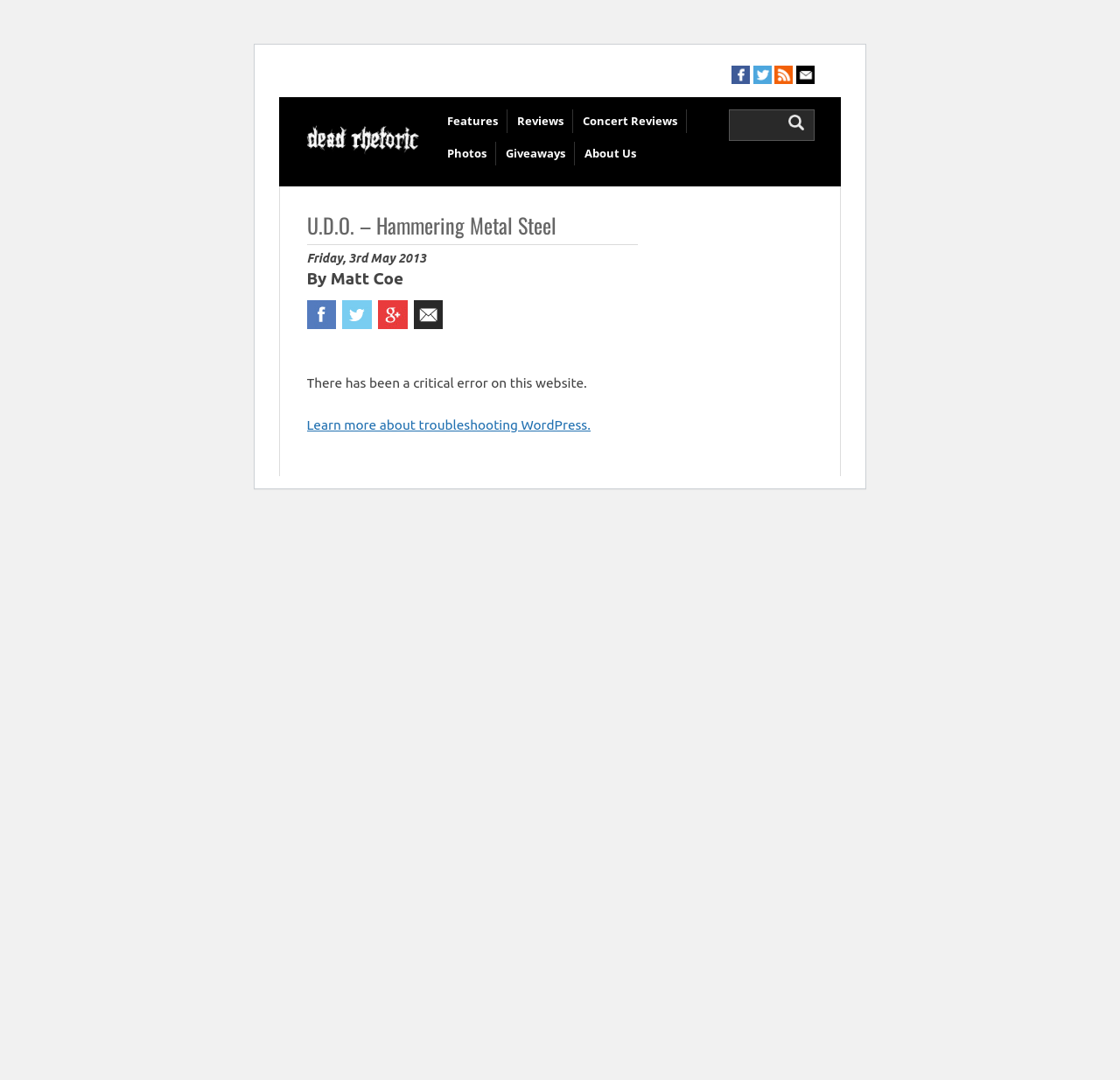What is the error message displayed on the webpage?
Based on the image, answer the question with as much detail as possible.

The StaticText element 'There has been a critical error on this website.' indicates that the webpage is experiencing a critical error, and provides a link to learn more about troubleshooting WordPress.